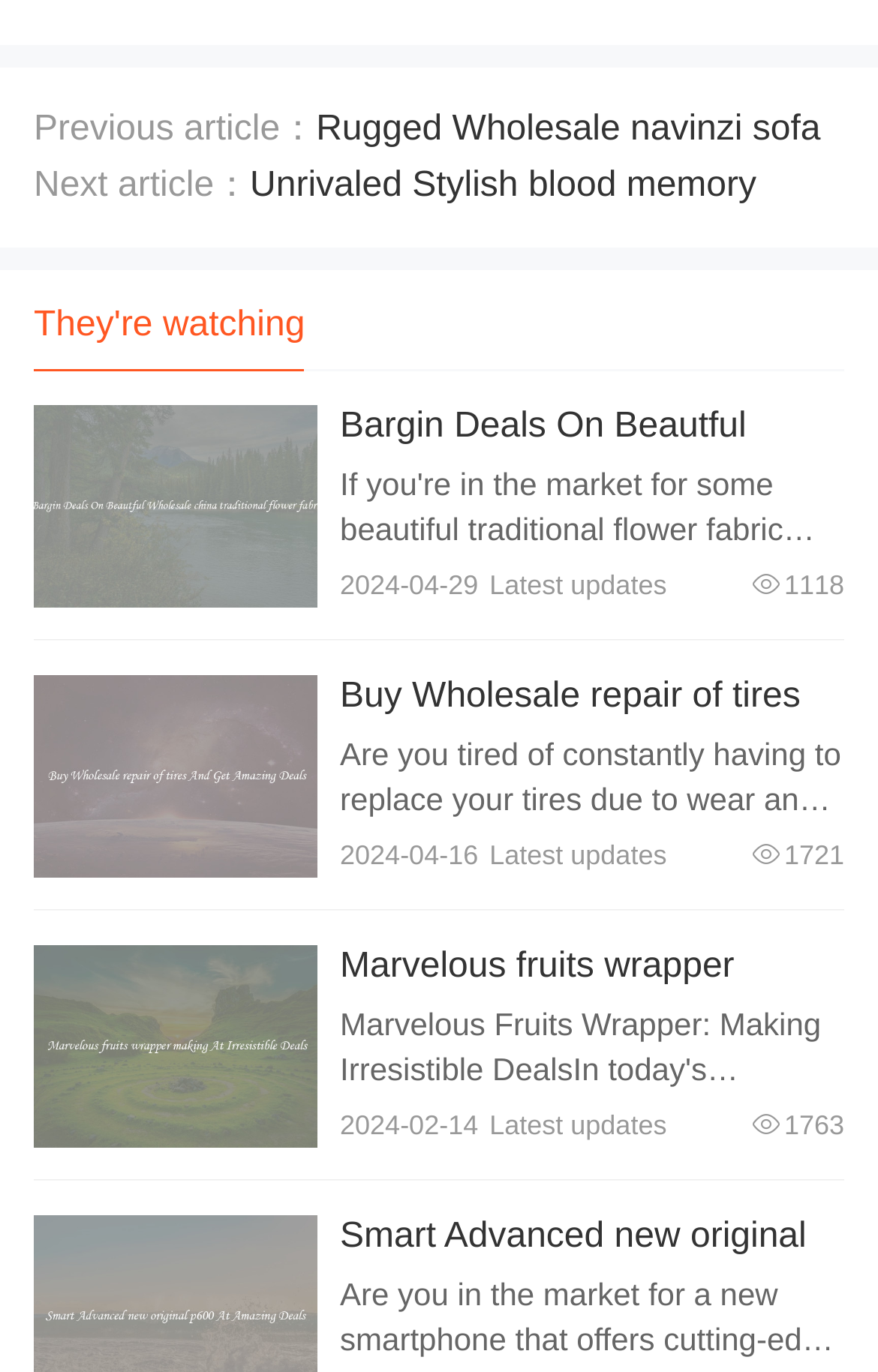Respond with a single word or phrase to the following question: How many articles are listed on this webpage?

At least 4